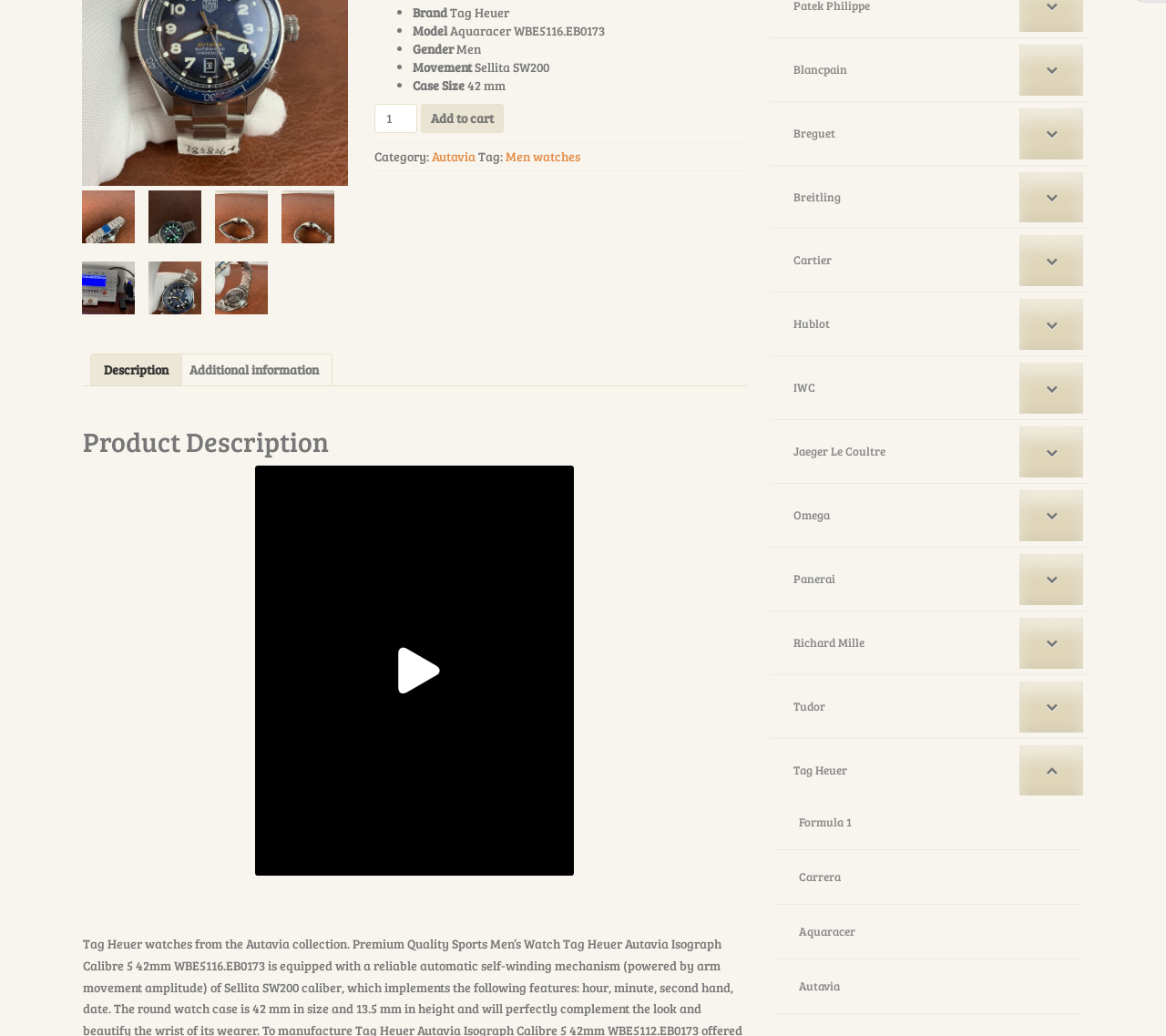Given the element description: "Jaeger Le Coultre", predict the bounding box coordinates of this UI element. The coordinates must be four float numbers between 0 and 1, given as [left, top, right, bottom].

[0.665, 0.411, 0.929, 0.461]